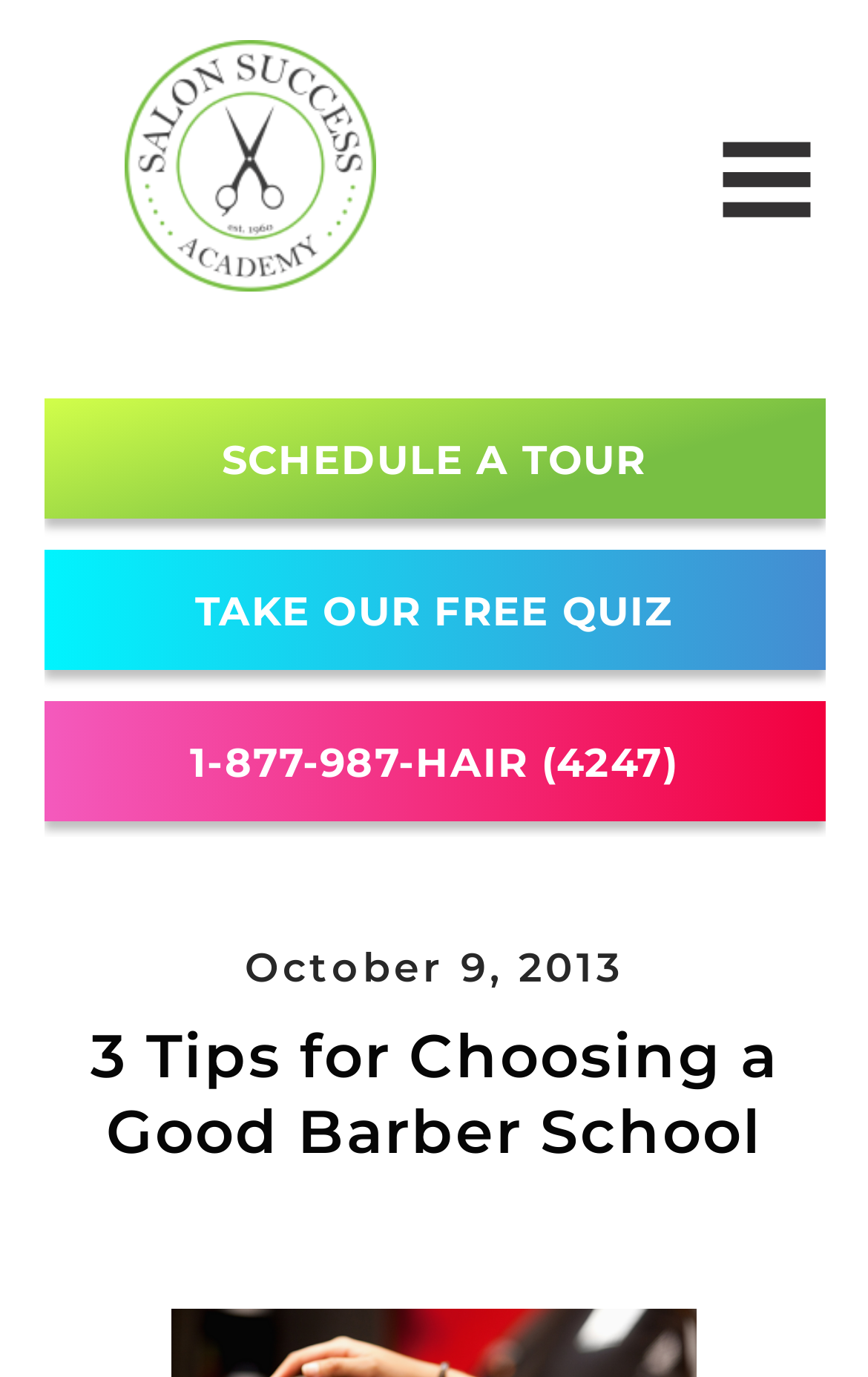How many headings are on the webpage?
Based on the image, answer the question with a single word or brief phrase.

2